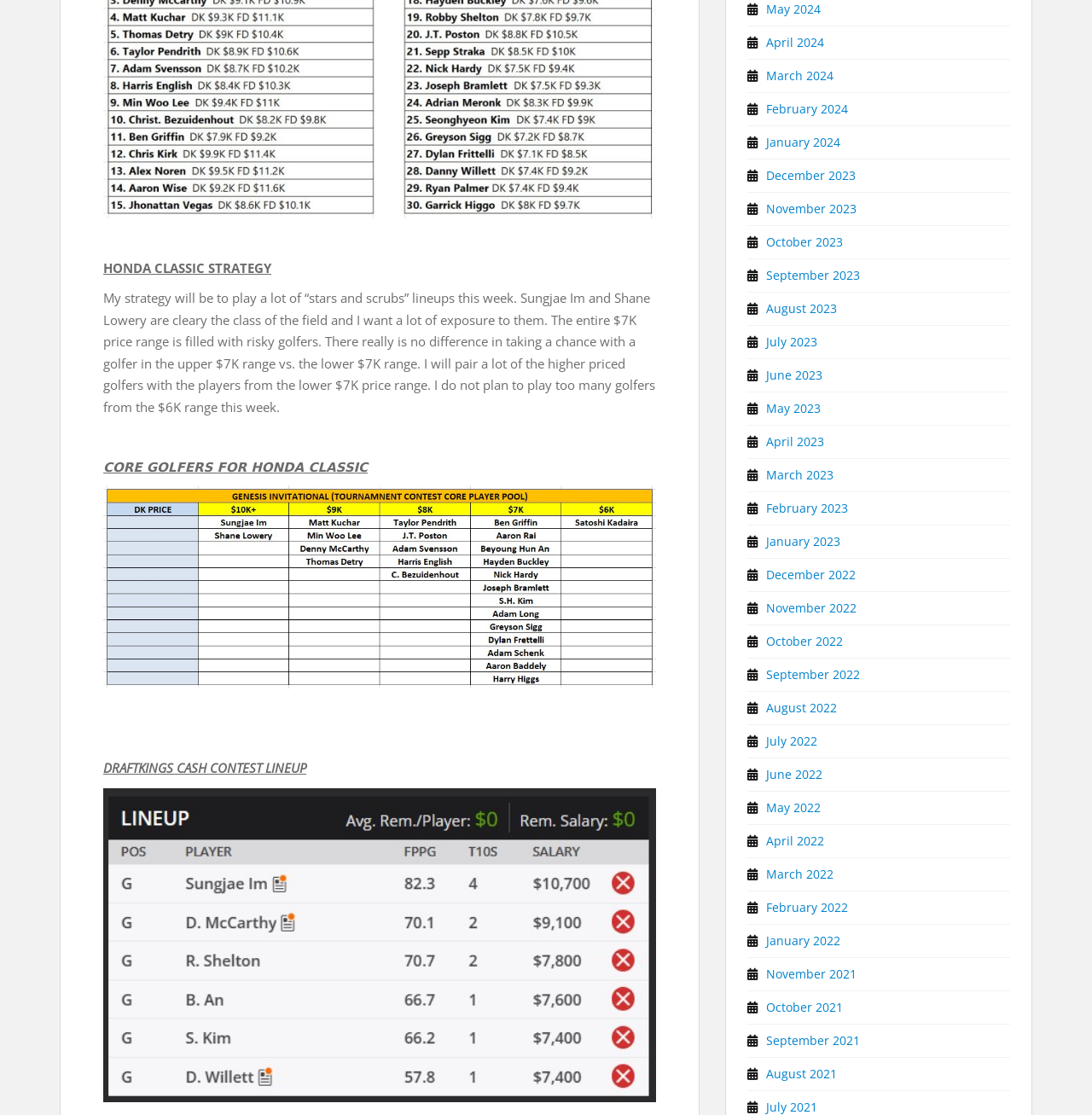Refer to the image and provide an in-depth answer to the question:
What type of contest is mentioned?

The text mentions a 'DRAFTKINGS CASH CONTEST LINEUP', which suggests that the contest is a cash contest on the DraftKings platform.